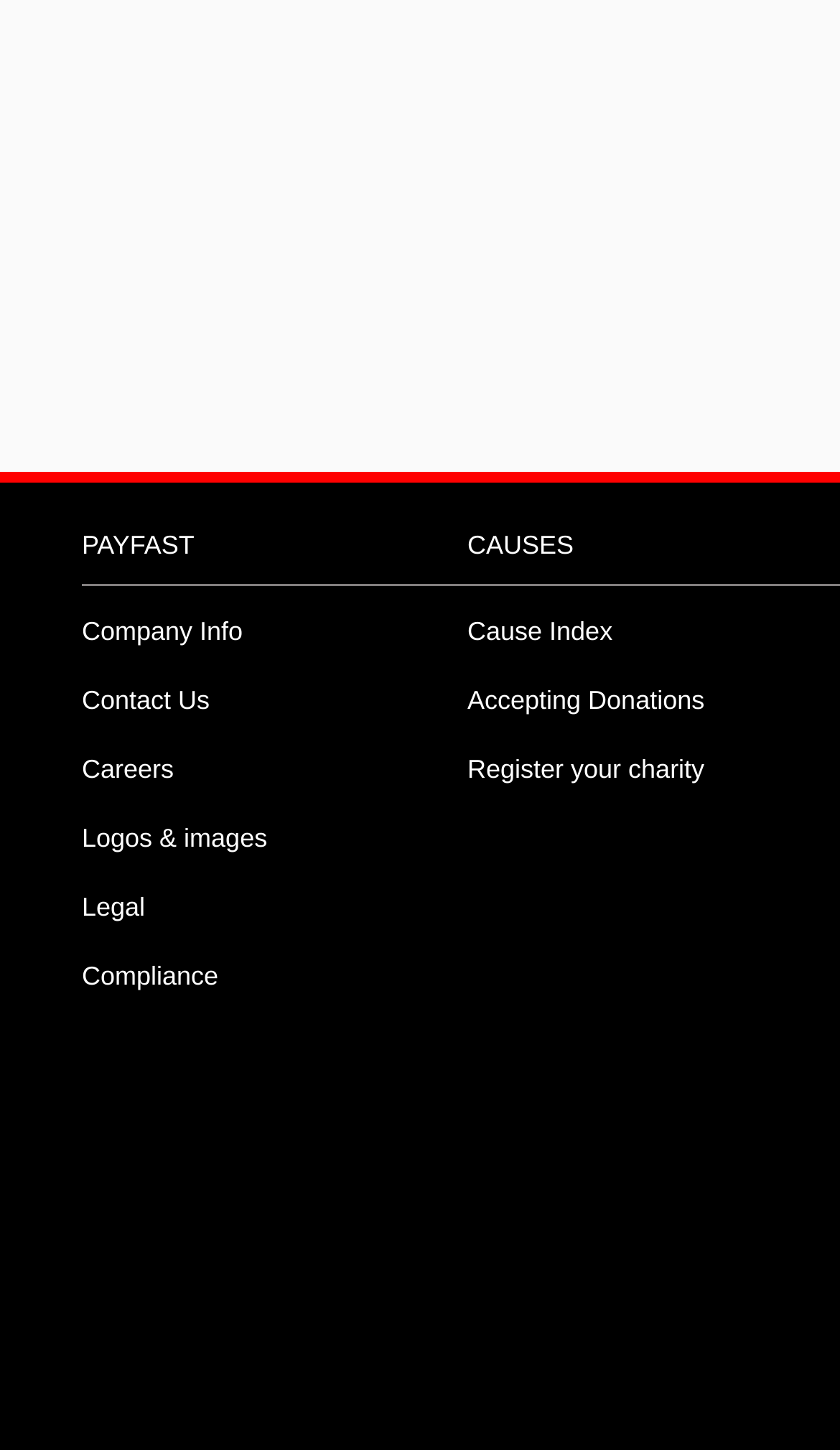Locate the bounding box coordinates of the clickable element to fulfill the following instruction: "View company information". Provide the coordinates as four float numbers between 0 and 1 in the format [left, top, right, bottom].

[0.097, 0.425, 0.289, 0.446]